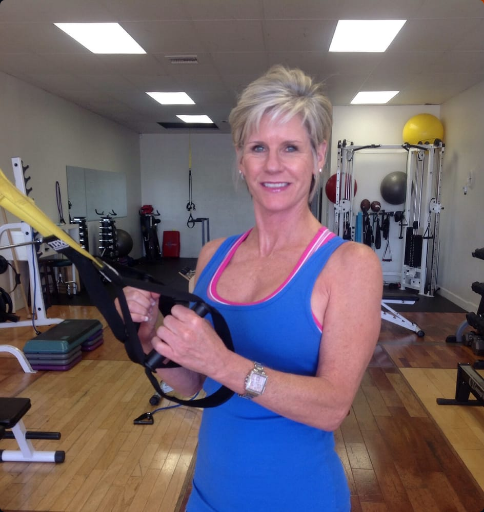What type of equipment is in the background?
Please provide a comprehensive and detailed answer to the question.

The background of the image features various exercise equipment, including weights and stability balls, indicating a space dedicated to personal training and fitness exercises, which supports the theme of integrating exercise into daily routines.